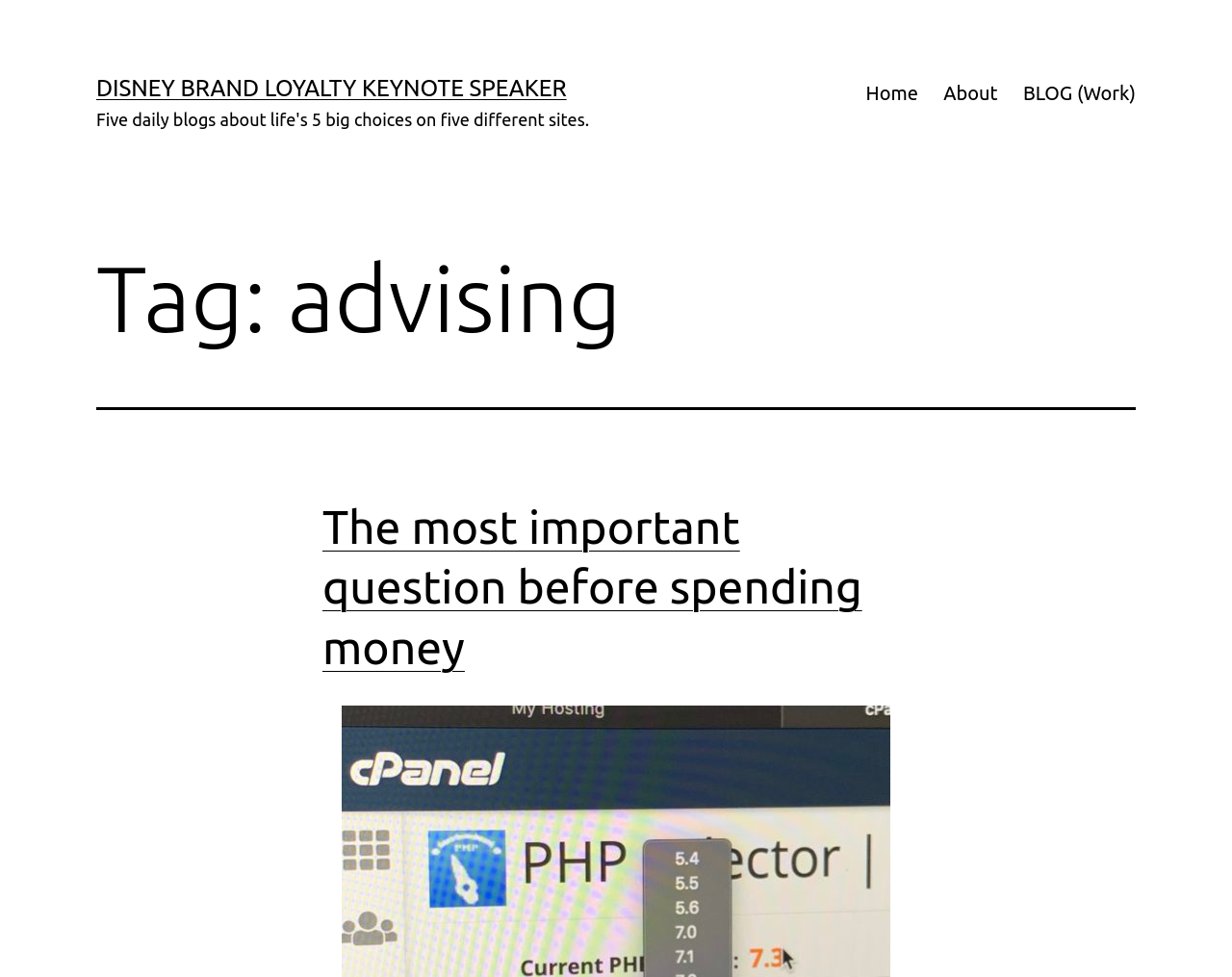Give a one-word or short-phrase answer to the following question: 
What is the title of the blog post?

The most important question before spending money